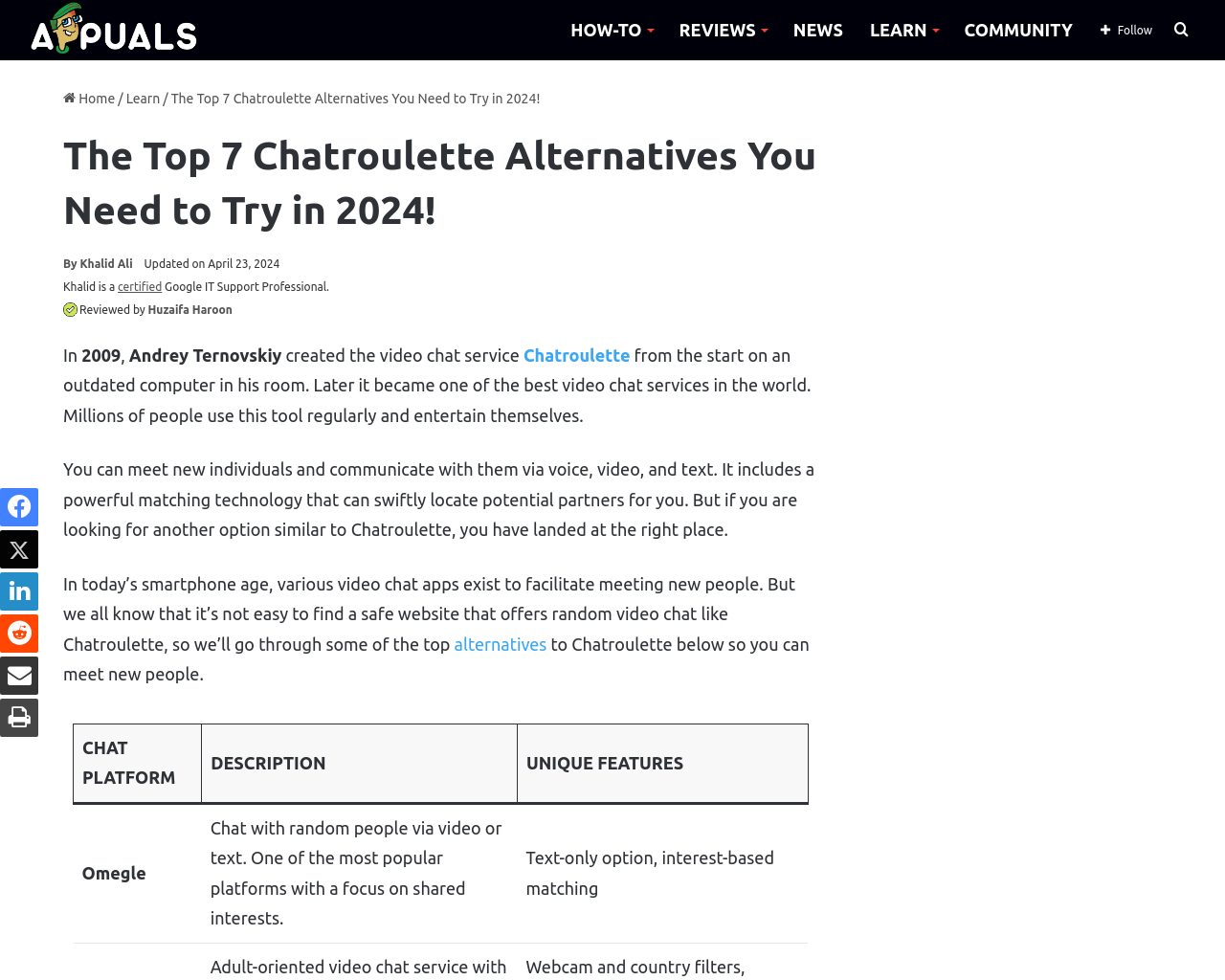Specify the bounding box coordinates of the area to click in order to execute this command: 'Read more about Chatroulette'. The coordinates should consist of four float numbers ranging from 0 to 1, and should be formatted as [left, top, right, bottom].

[0.427, 0.352, 0.514, 0.372]